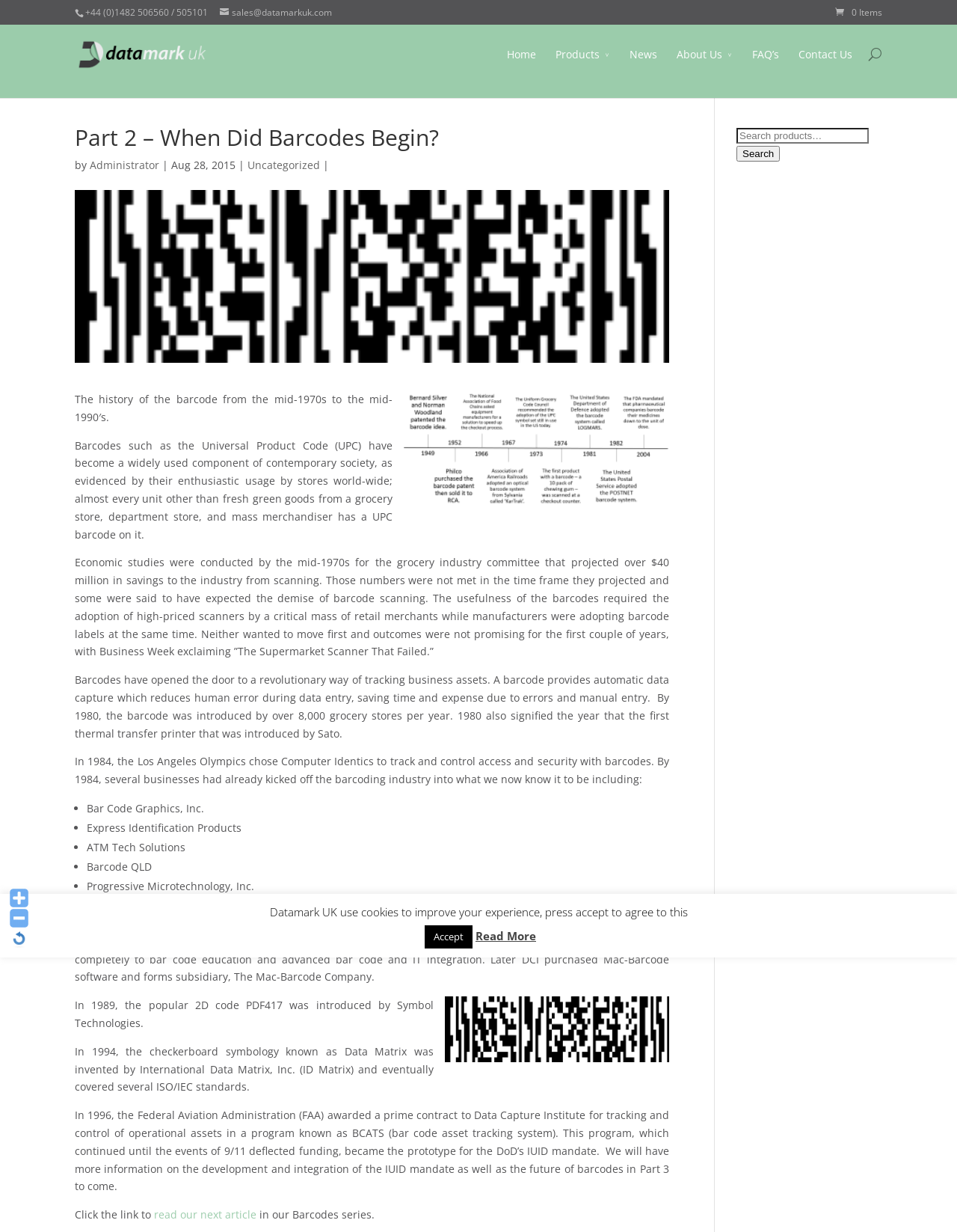Find the bounding box coordinates for the element described here: "sales@datamarkuk.com".

[0.23, 0.005, 0.347, 0.015]